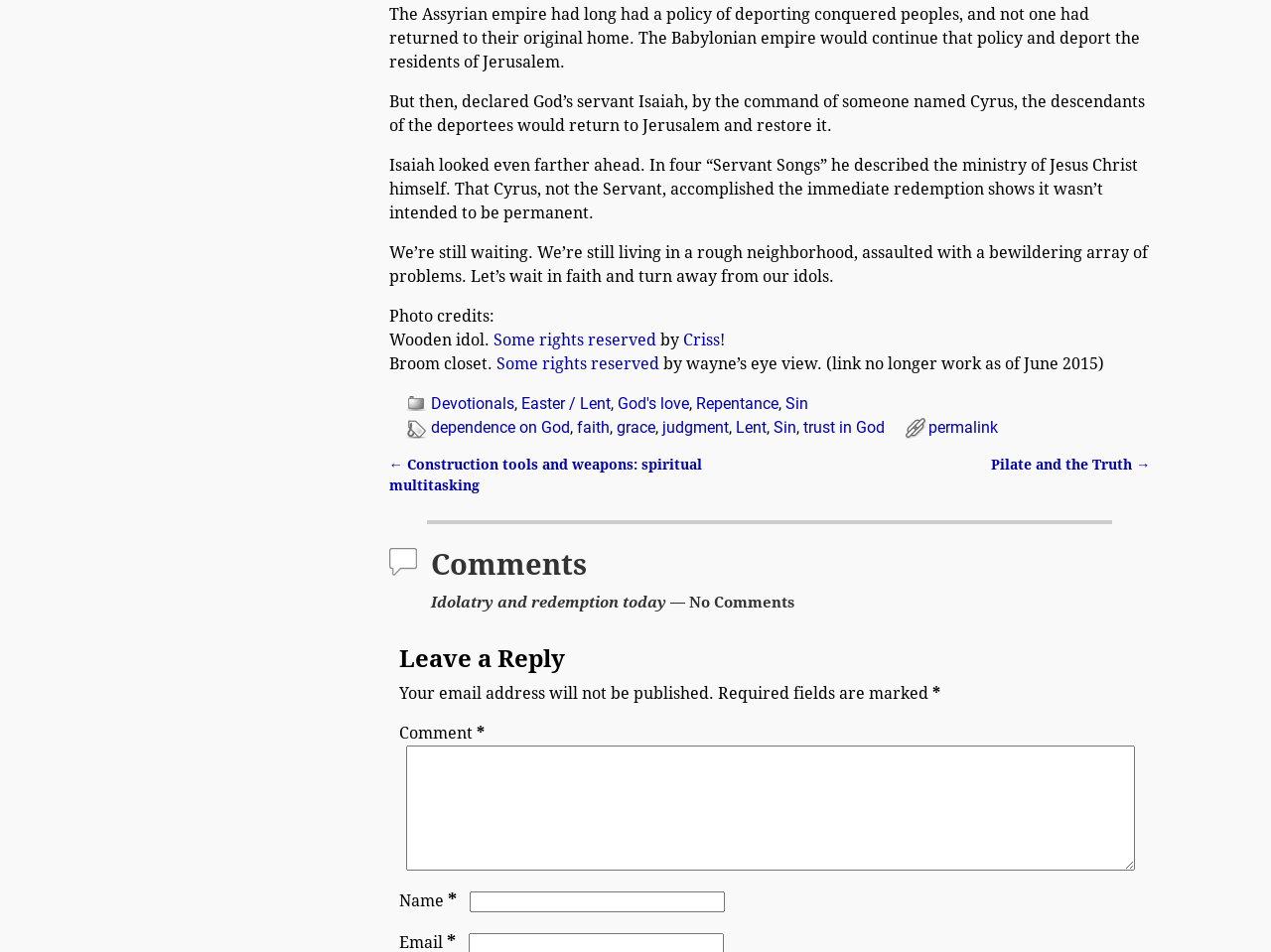Please determine the bounding box coordinates of the section I need to click to accomplish this instruction: "Enter your name".

[0.369, 0.936, 0.57, 0.958]